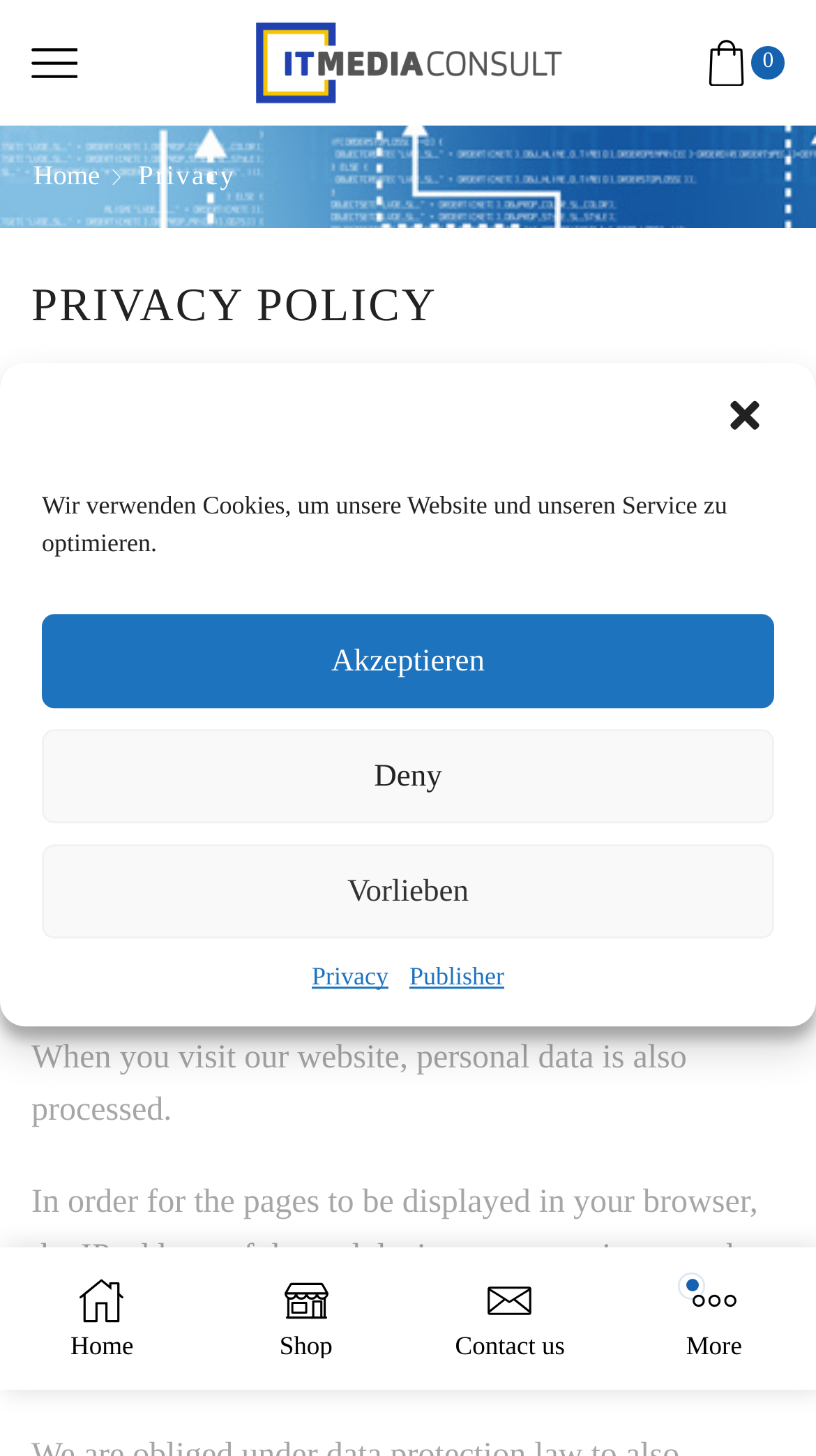Please give the bounding box coordinates of the area that should be clicked to fulfill the following instruction: "Click the 'Privacy' link". The coordinates should be in the format of four float numbers from 0 to 1, i.e., [left, top, right, bottom].

[0.382, 0.659, 0.476, 0.684]